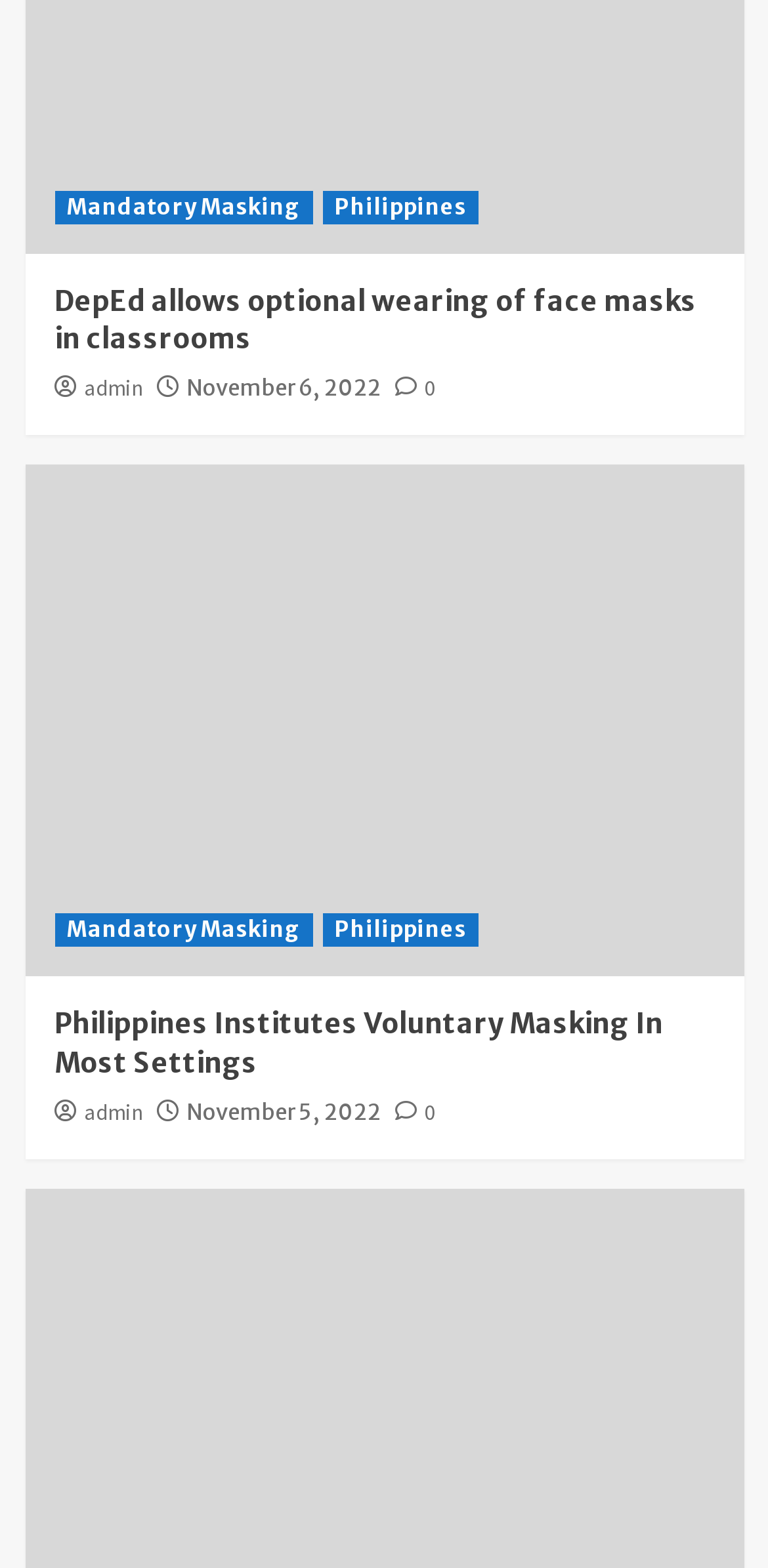Please provide a comprehensive answer to the question below using the information from the image: What is the country mentioned in the articles?

Both articles mention 'Philippines' as a link, indicating that the country is relevant to the topics discussed.